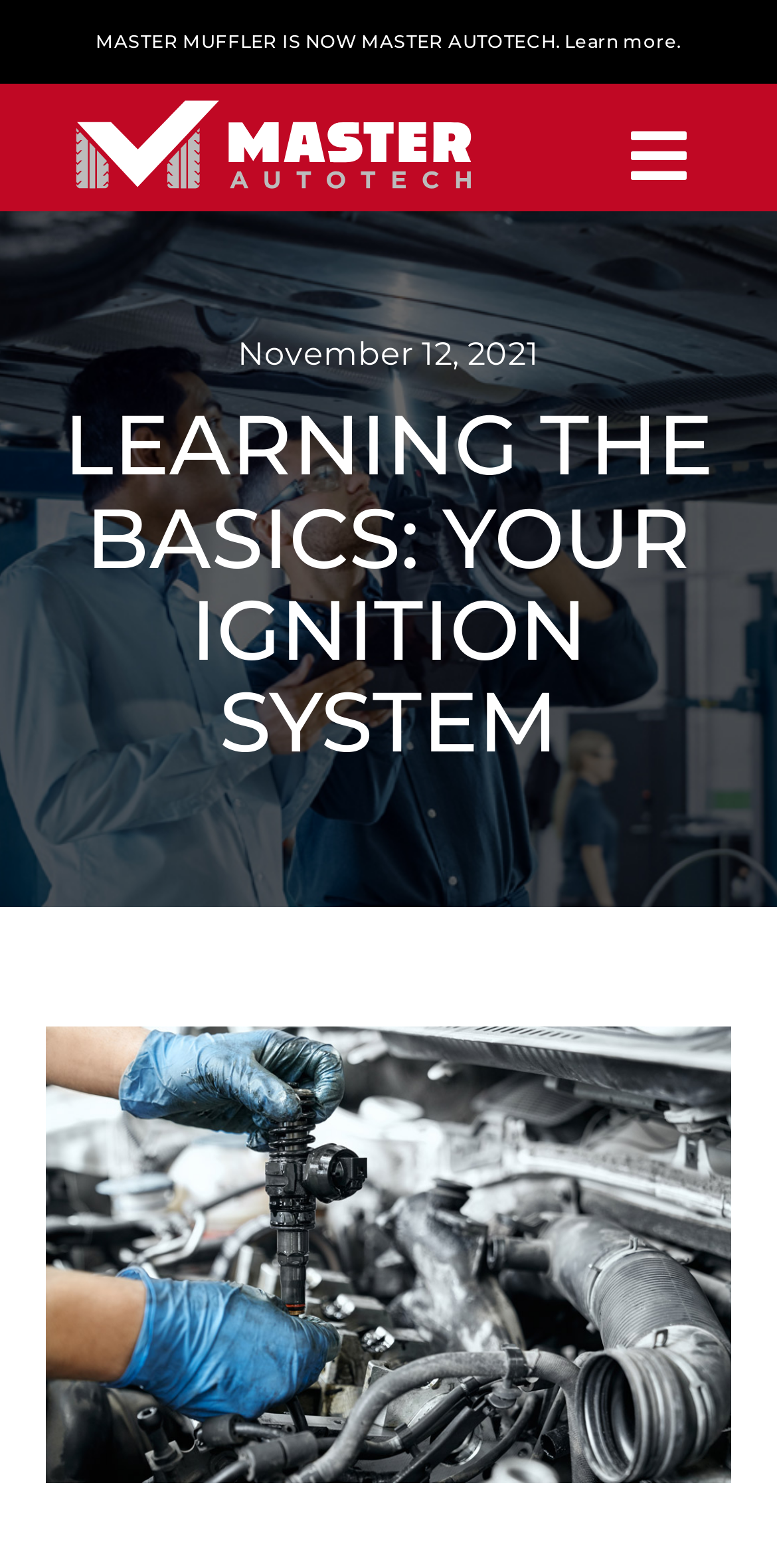Refer to the screenshot and answer the following question in detail:
What is the image below the main heading?

I found the image below the main heading by looking at the image element located at [0.06, 0.655, 0.94, 0.946] which is described as 'auto technician replacing ignition coil in vehicle'.